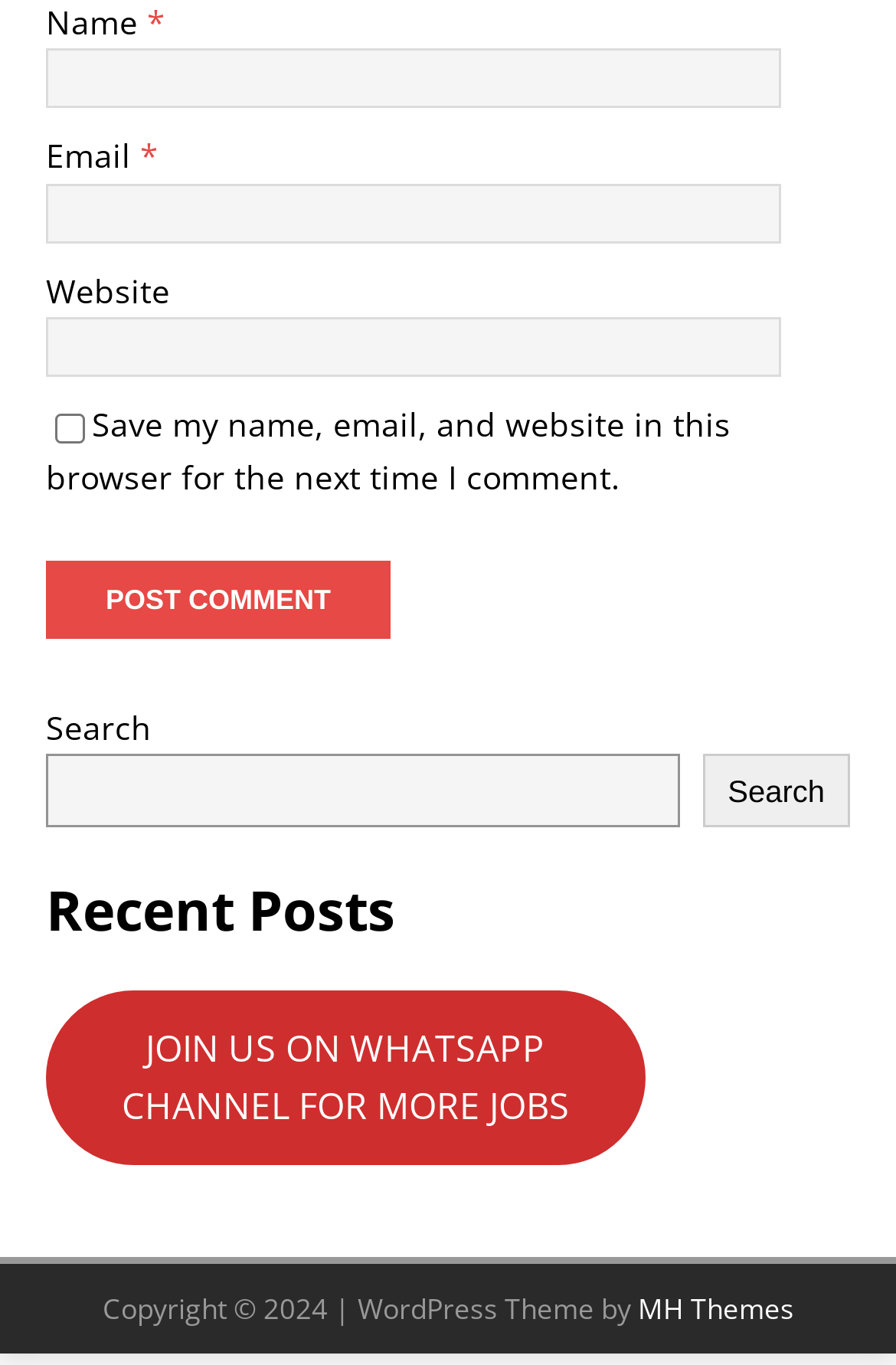How many textboxes are there?
Provide a concise answer using a single word or phrase based on the image.

3